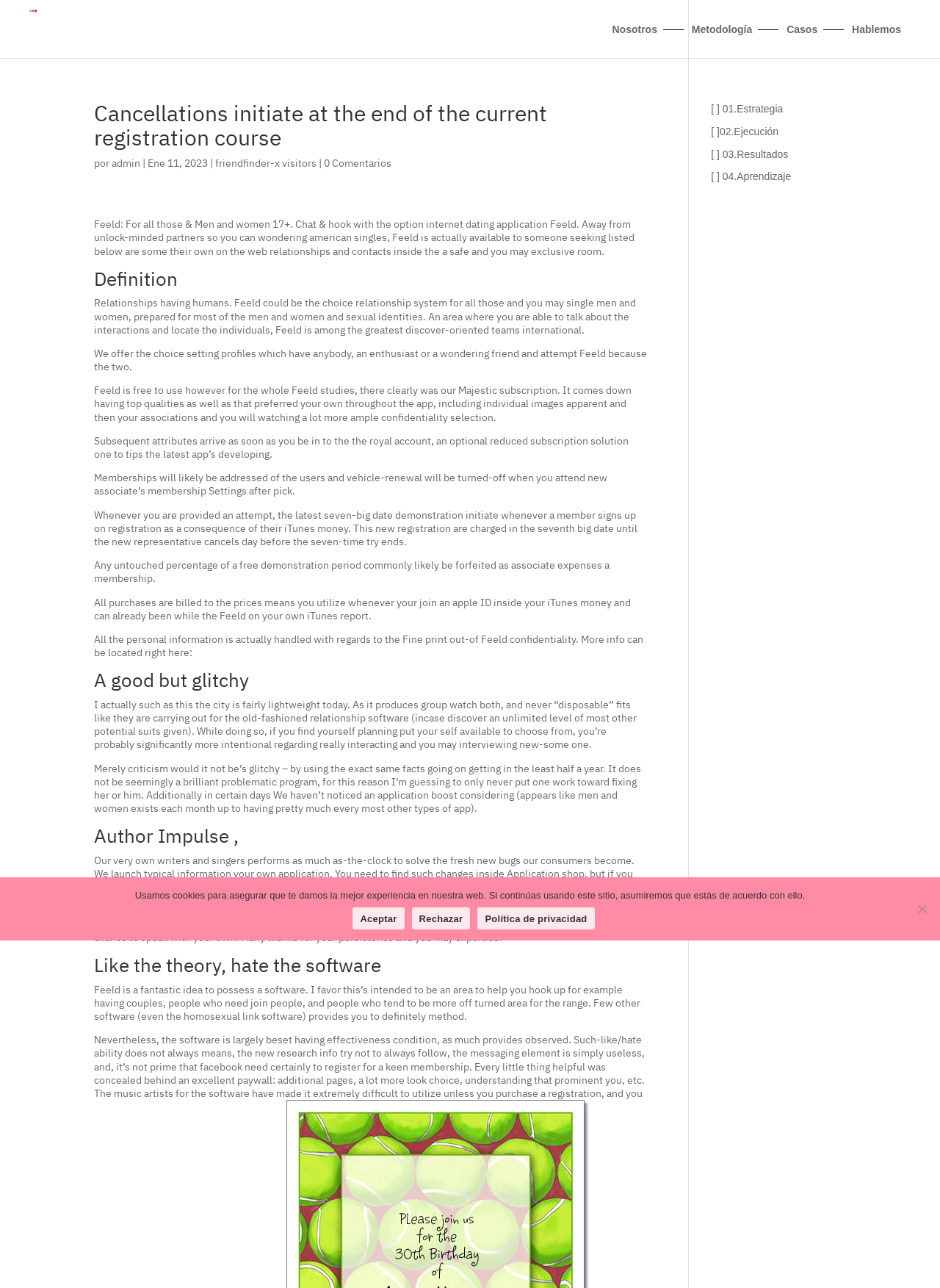Provide a one-word or brief phrase answer to the question:
What is the subscription option mentioned in the webpage?

Majestic subscription